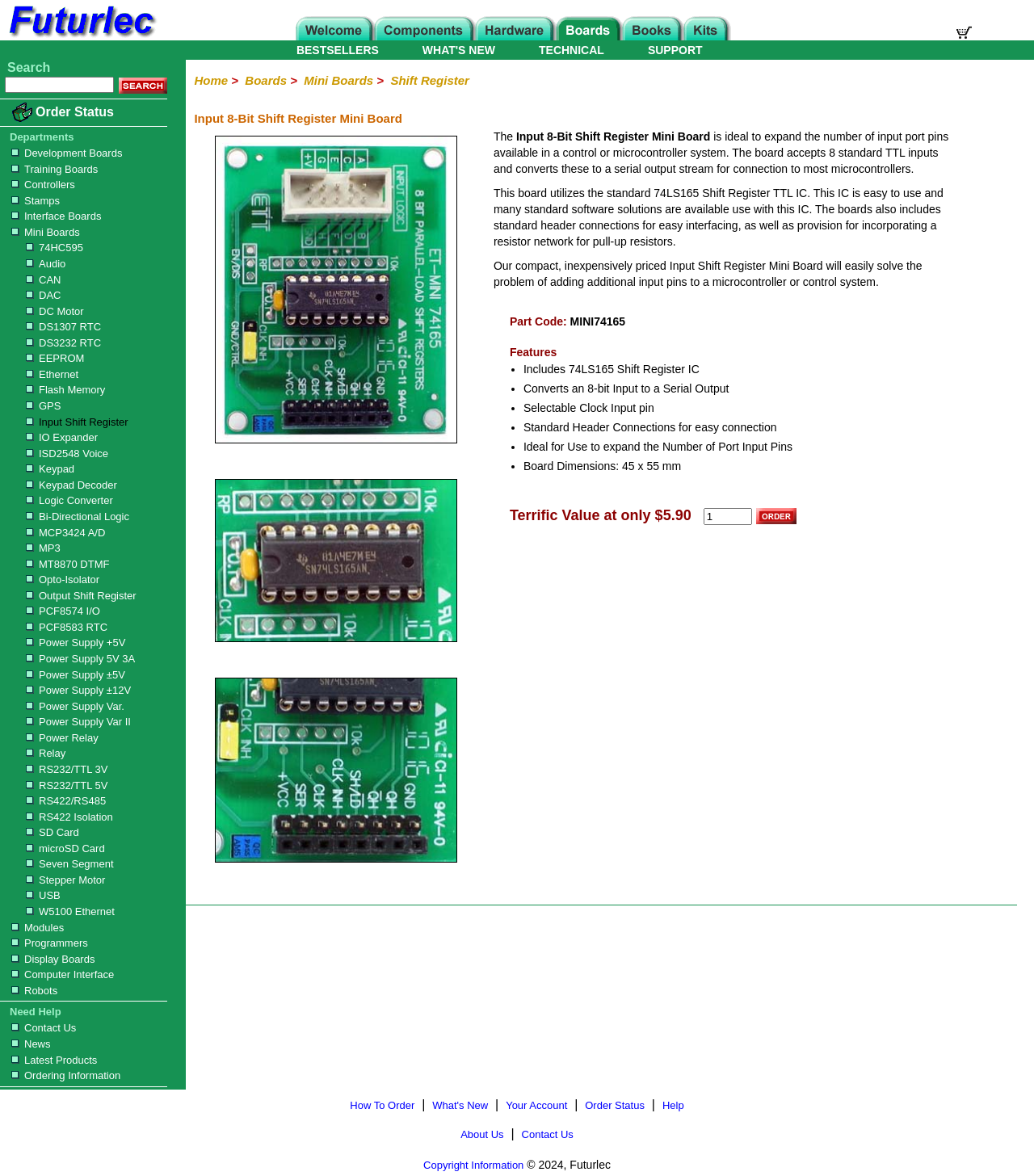Please mark the bounding box coordinates of the area that should be clicked to carry out the instruction: "Browse Development Boards".

[0.006, 0.124, 0.174, 0.137]